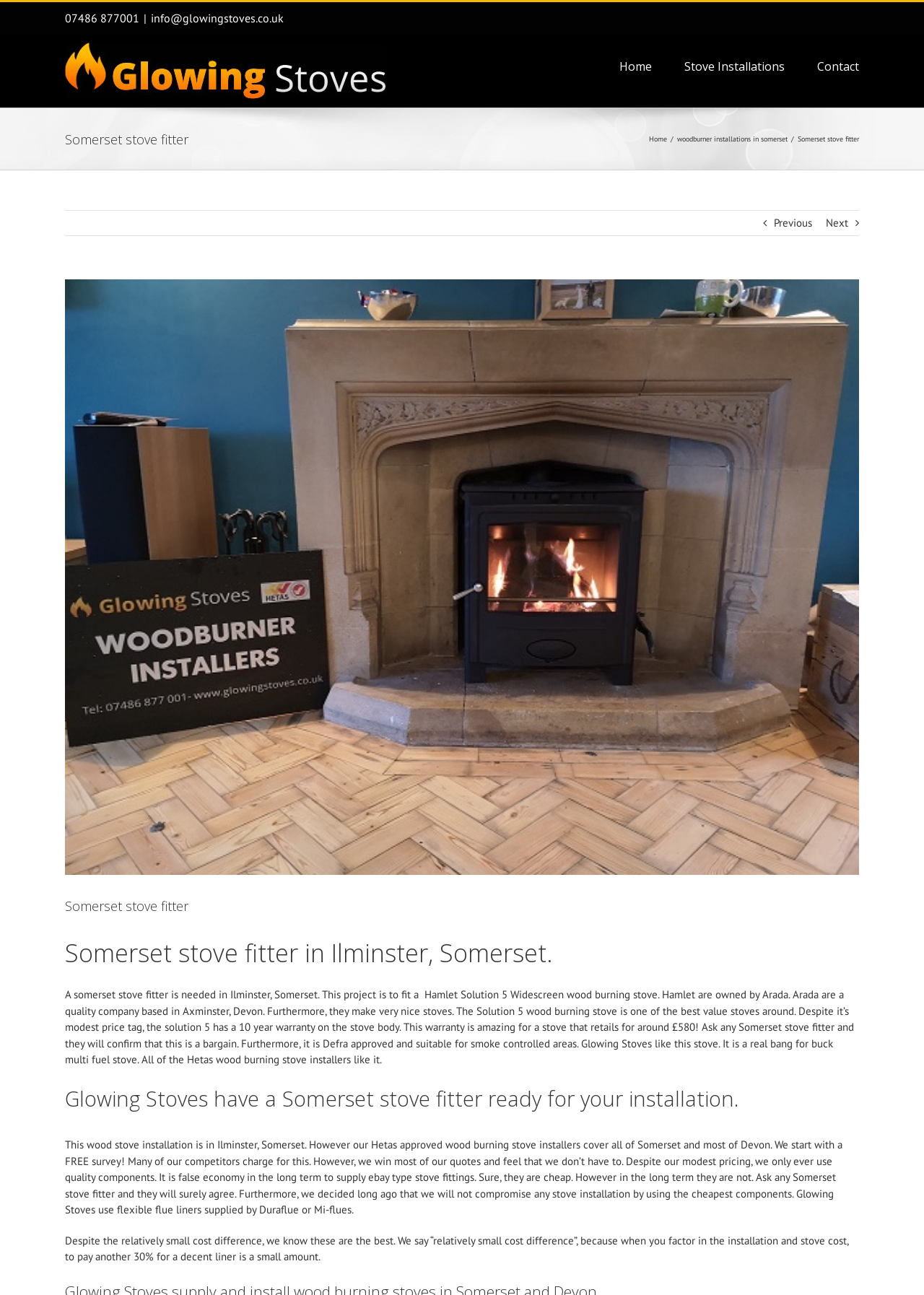Please examine the image and provide a detailed answer to the question: What is the purpose of the FREE survey offered by Glowing Stoves?

I found the information by reading the text on the webpage. The text mentions that Glowing Stoves offers a FREE survey, which is unusual because many competitors charge for this service. The purpose of the FREE survey is to win quotes, as Glowing Stoves is confident in their ability to provide quality services at competitive prices.